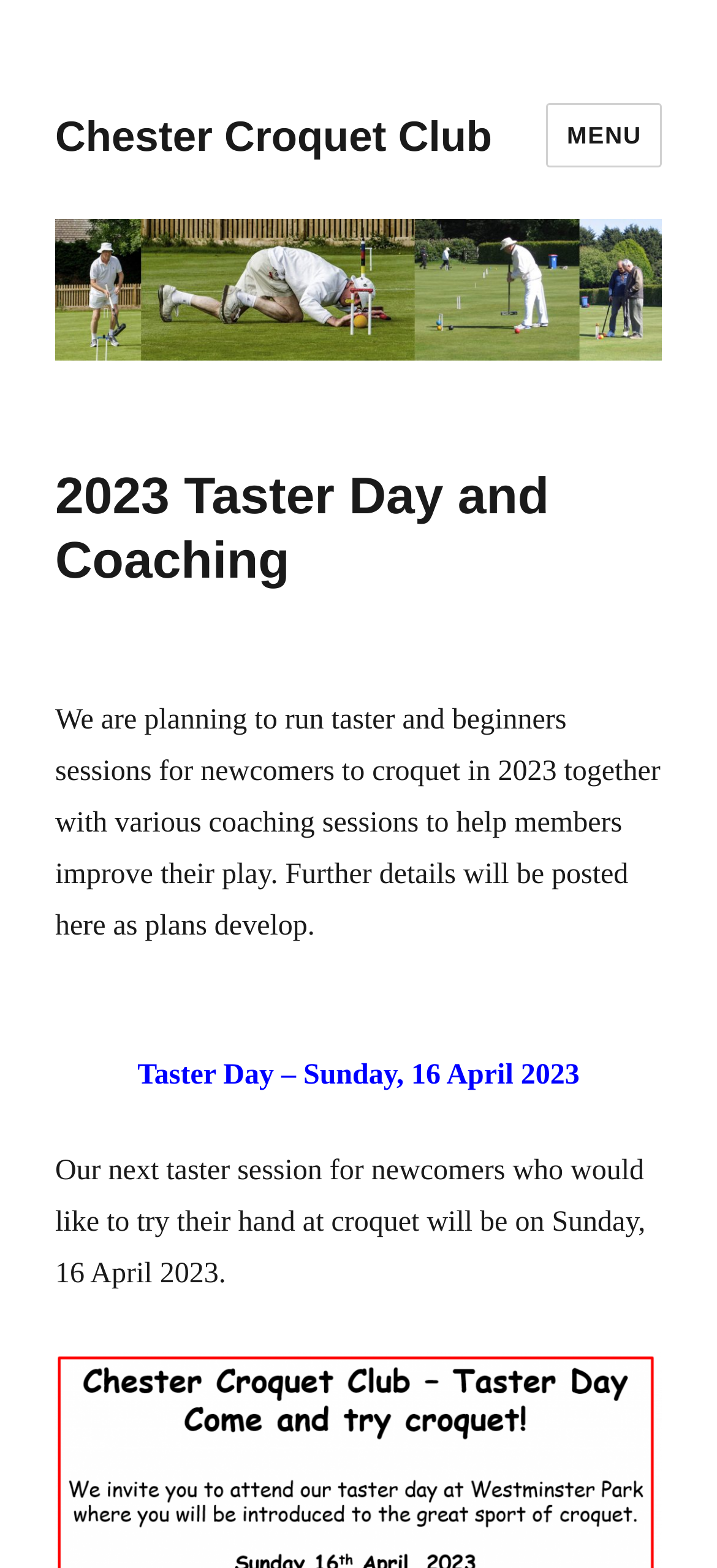Determine the bounding box for the described UI element: "Chester Croquet Club".

[0.077, 0.071, 0.686, 0.101]